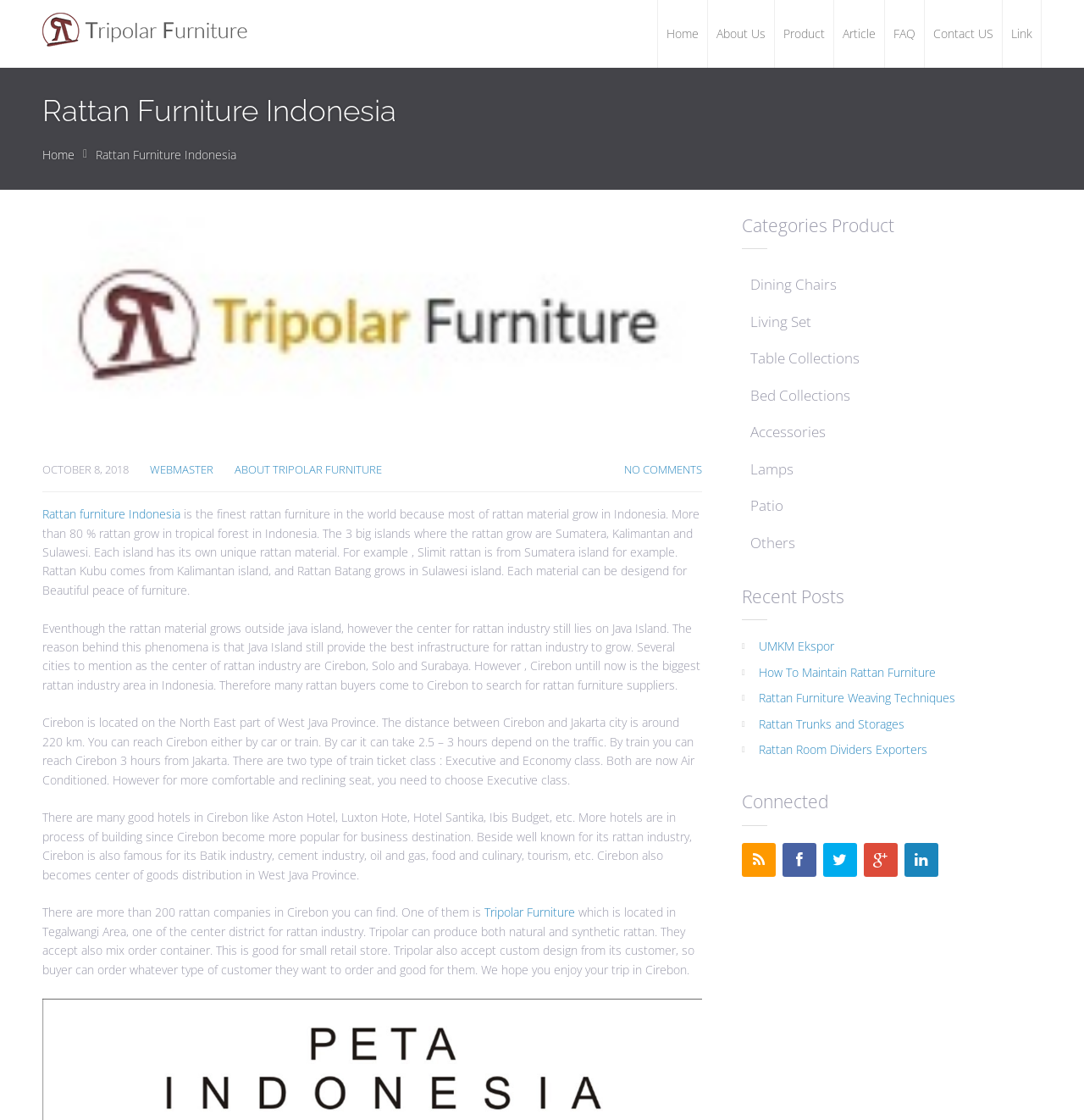Please identify the bounding box coordinates for the region that you need to click to follow this instruction: "Learn about 'Tripolar Furniture'".

[0.447, 0.807, 0.53, 0.822]